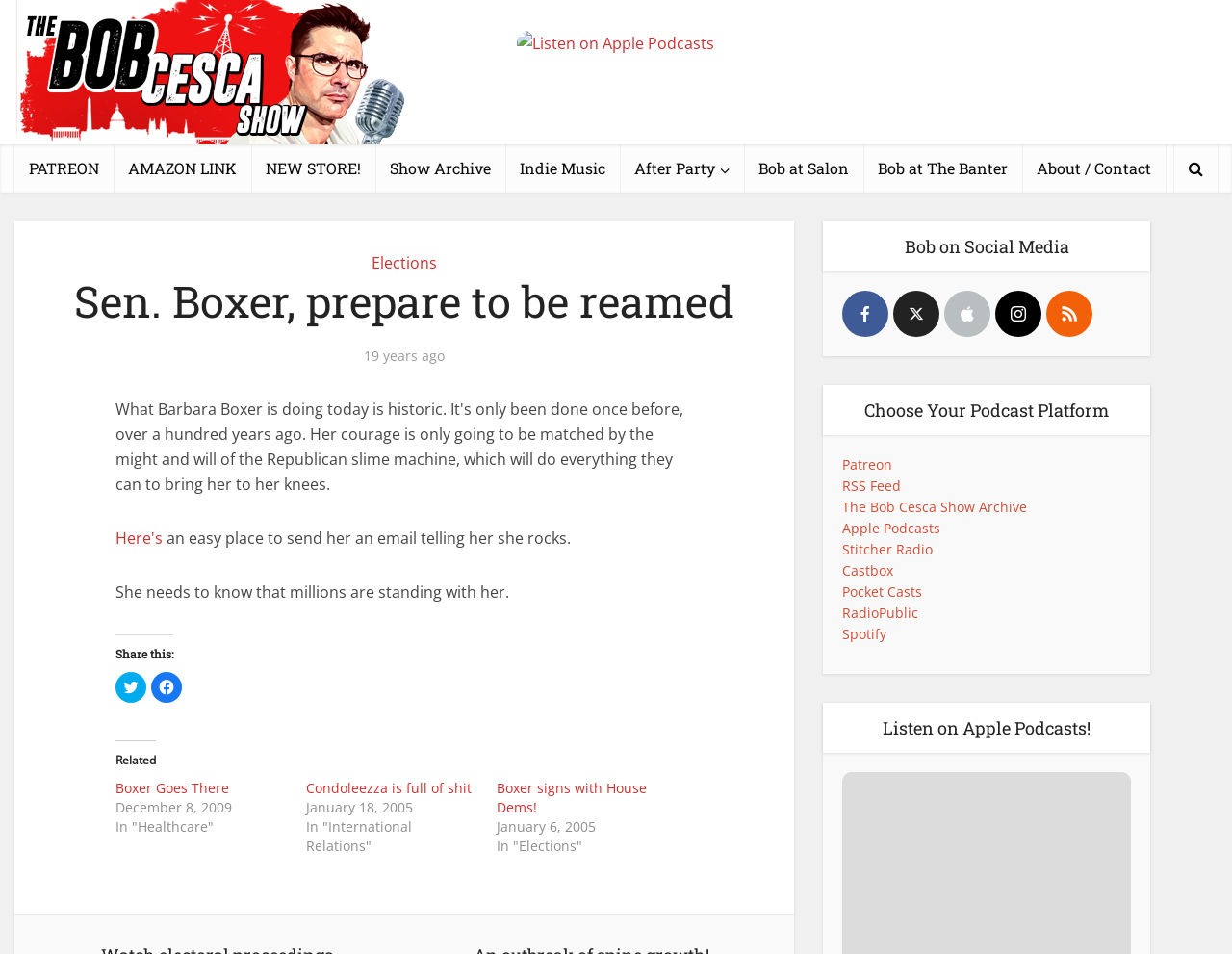Please identify the bounding box coordinates of the area that needs to be clicked to fulfill the following instruction: "Share this."

[0.094, 0.664, 0.141, 0.692]